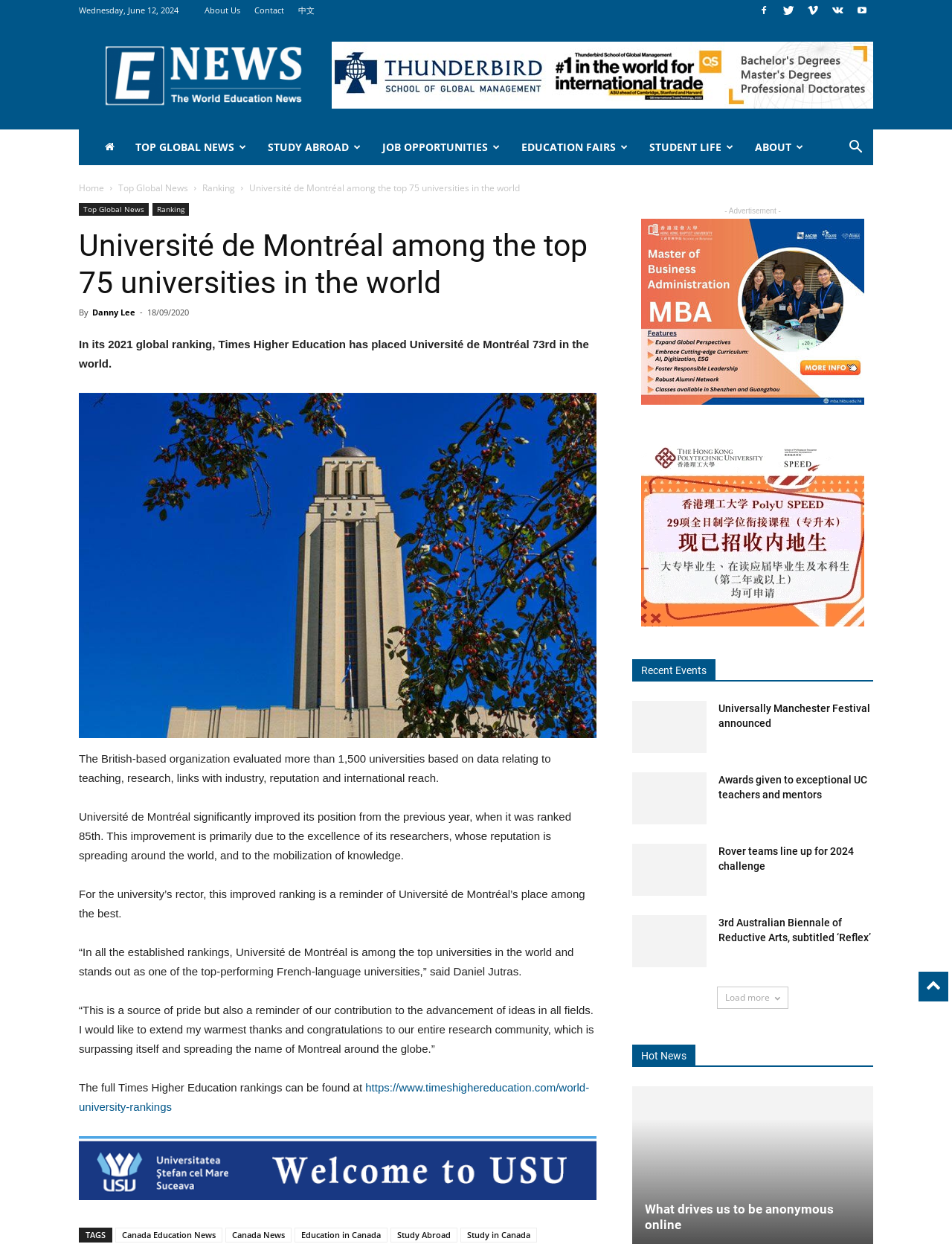Offer an in-depth caption of the entire webpage.

The webpage is about Université de Montréal's ranking in the world, with a focus on its 73rd position in the 2021 global ranking by Times Higher Education. At the top of the page, there is a navigation menu with links to "About Us", "Contact", and "中文". Below this menu, there is a section with several social media links and a search icon.

The main content of the page is divided into two columns. The left column contains the article's title, "Université de Montréal among the top 75 universities in the world", and a series of paragraphs discussing the university's ranking, its improvement from the previous year, and quotes from the university's rector. There are also several links to related articles and a table with tags.

The right column contains a section with recent events, including links to articles about the Universally Manchester Festival, awards given to exceptional teachers and mentors, and rover teams lining up for a 2024 challenge. Below this section, there is a "Load more" button and a "Hot News" section with links to more articles.

There are several images on the page, including a logo for The World Education News, a banner with the title of the article, and images accompanying the recent events section. The page also has a footer with links to the website's terms of use, privacy policy, and contact information.